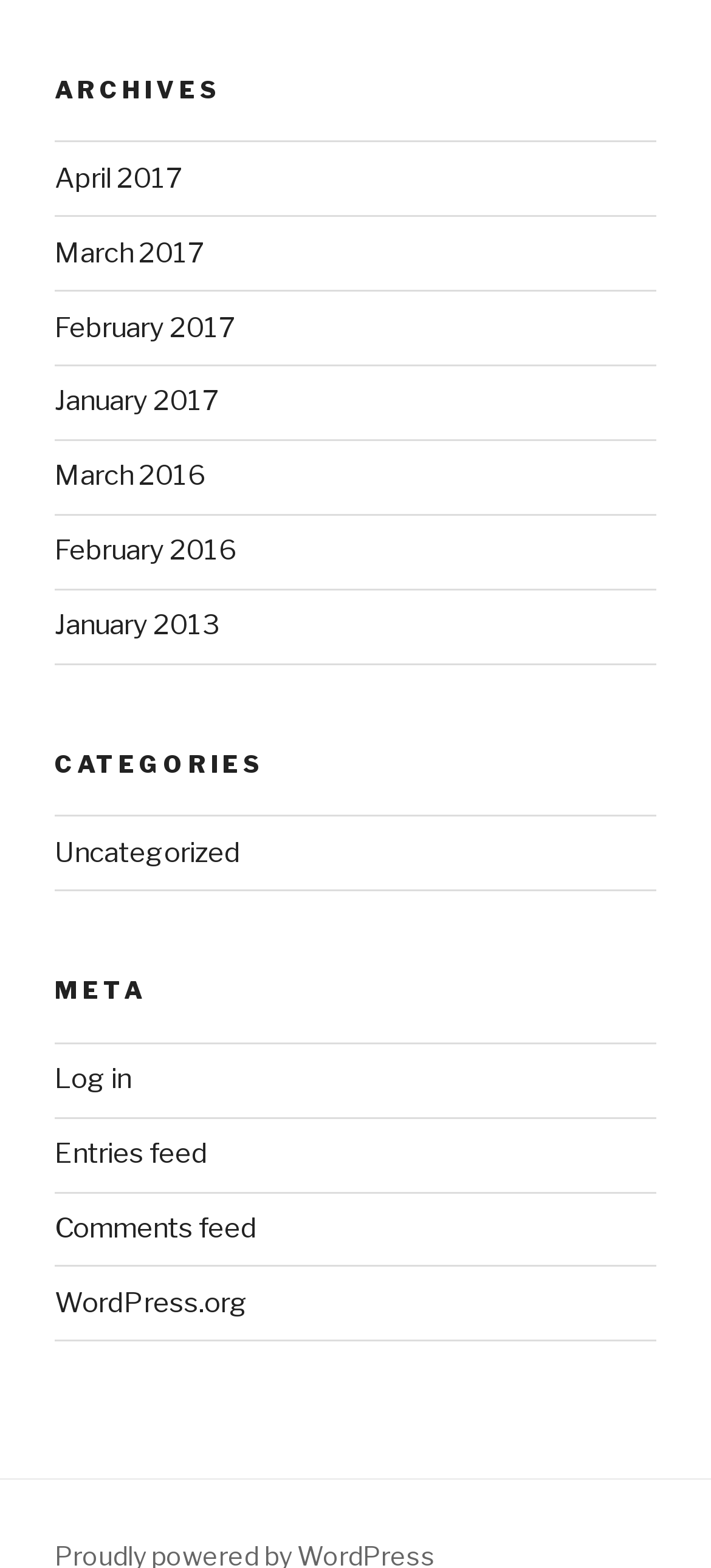Examine the image and give a thorough answer to the following question:
What is the second archive year?

I examined the navigation section under the 'ARCHIVES' heading and found the second year mentioned, which is '2016'.